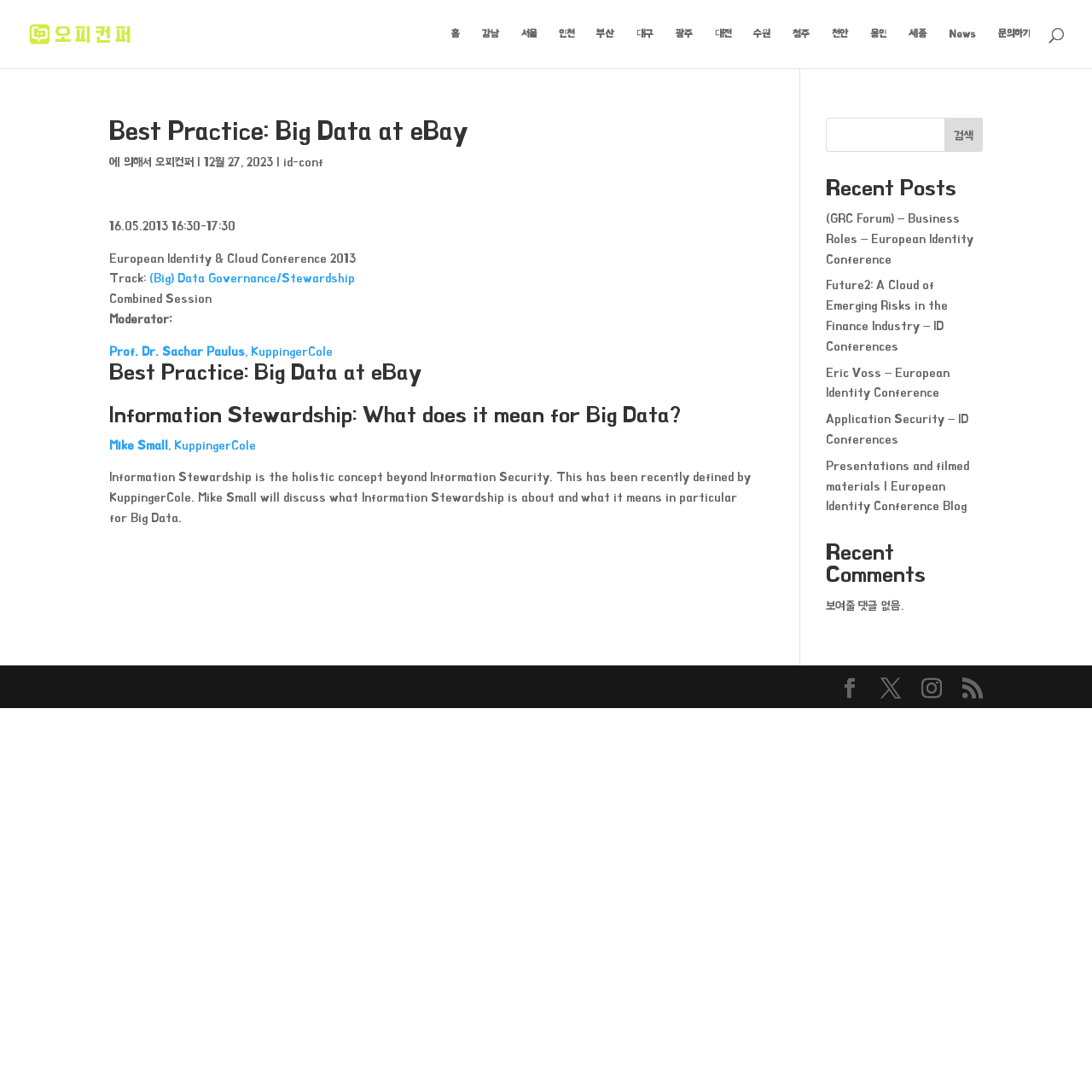Reply to the question with a brief word or phrase: What is the purpose of the search box?

To search the website